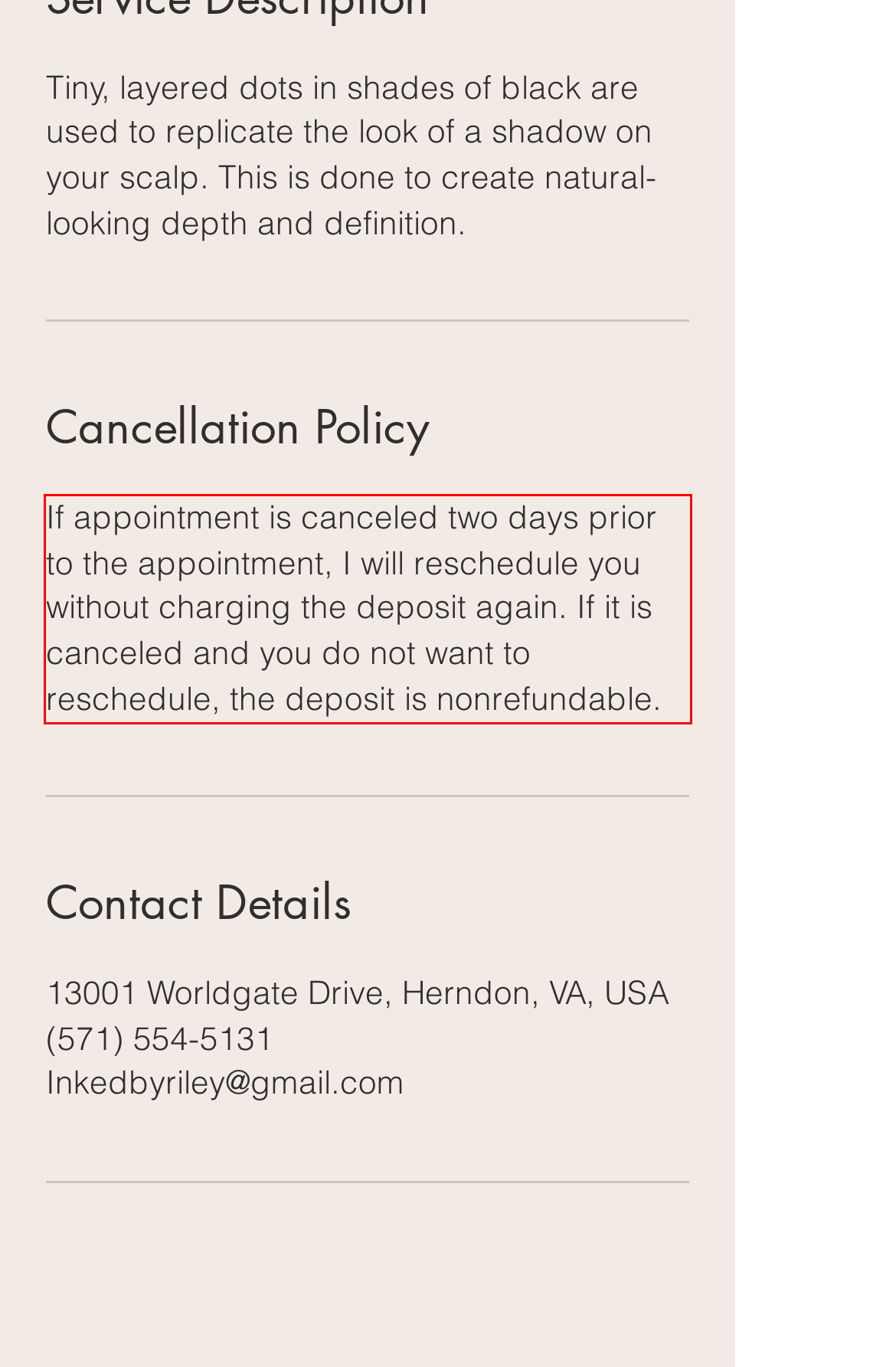You have a screenshot of a webpage with a red bounding box. Use OCR to generate the text contained within this red rectangle.

If appointment is canceled two days prior to the appointment, I will reschedule you without charging the deposit again. If it is canceled and you do not want to reschedule, the deposit is nonrefundable.